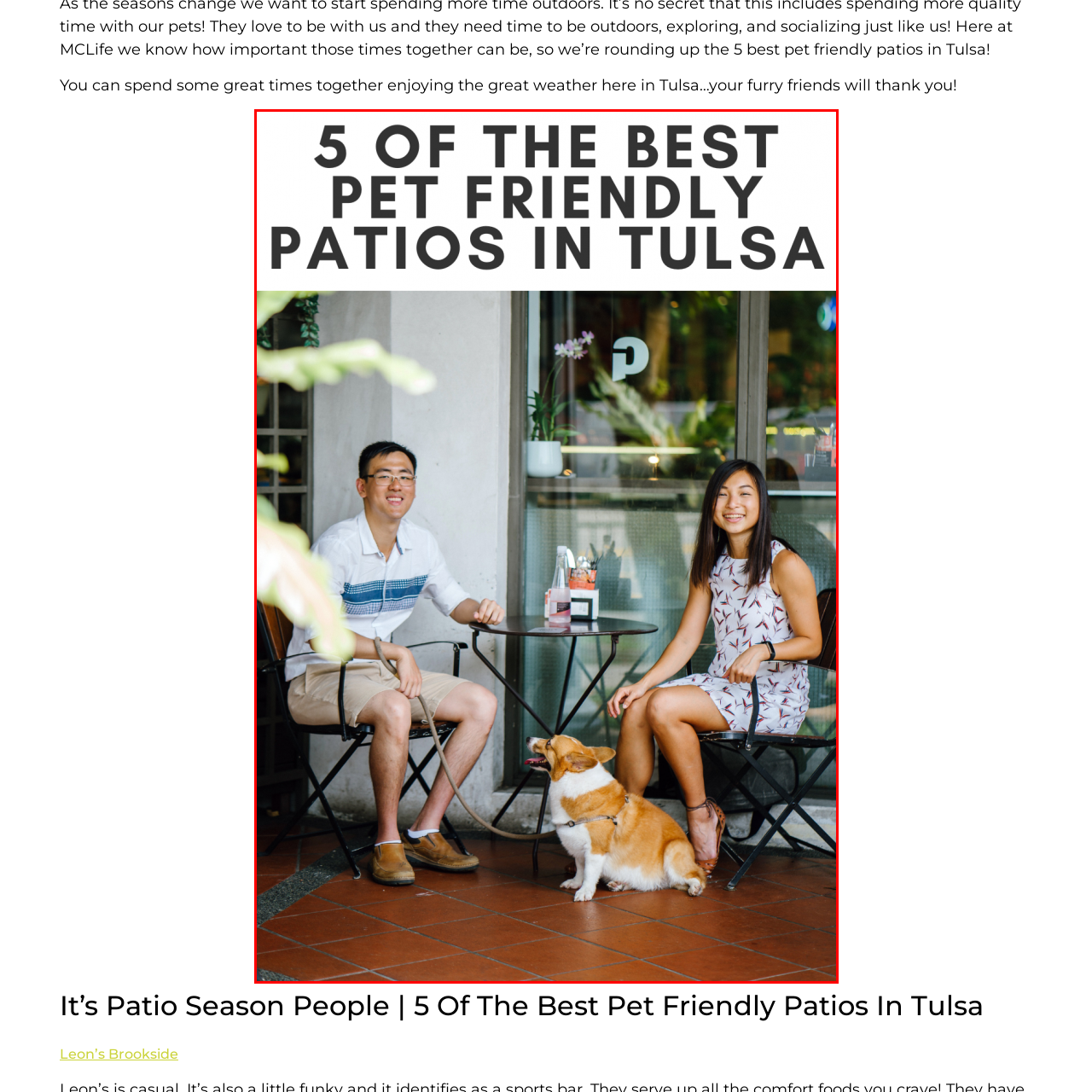Focus on the portion of the image highlighted in red and deliver a detailed explanation for the following question: What is the woman wearing?

The caption describes the woman's attire as a 'stylish patterned dress', indicating that she is wearing a dress with a pattern or design on it.